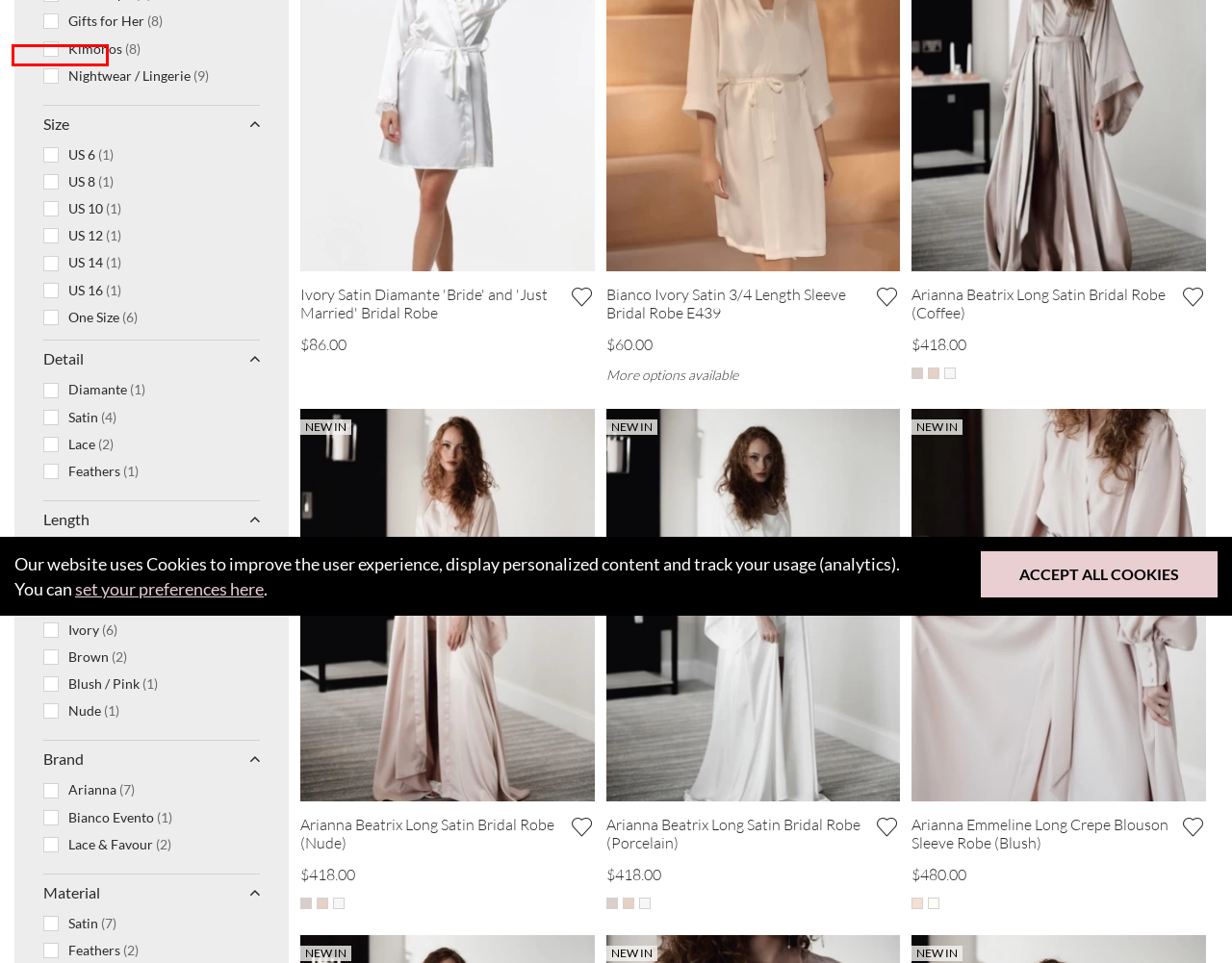Given a screenshot of a webpage with a red bounding box highlighting a UI element, determine which webpage description best matches the new webpage that appears after clicking the highlighted element. Here are the candidates:
A. Classic Bridal Accessories | Classic Wedding | Lace & Favour
B. Blush Pink Heels & Heeled Sandals | Pink Wedding Shoes
C. Sleep Masks | Silky Eye Masks | Lace & Favour
D. Black Evening & Occasion Shoes | Women's Black Heels
E. Kitten Heel Wedding Shoes | Bridal Kitten Heels | Lace & Favour
F. Wedding Hair Accessories | Bridal Hair Jewellery | Lace & Favour
G. Green Wedding Shoes | Shop Green Heels & Sandals Online
H. Wedding Boots for Brides | Wedding Ankle Boots

H